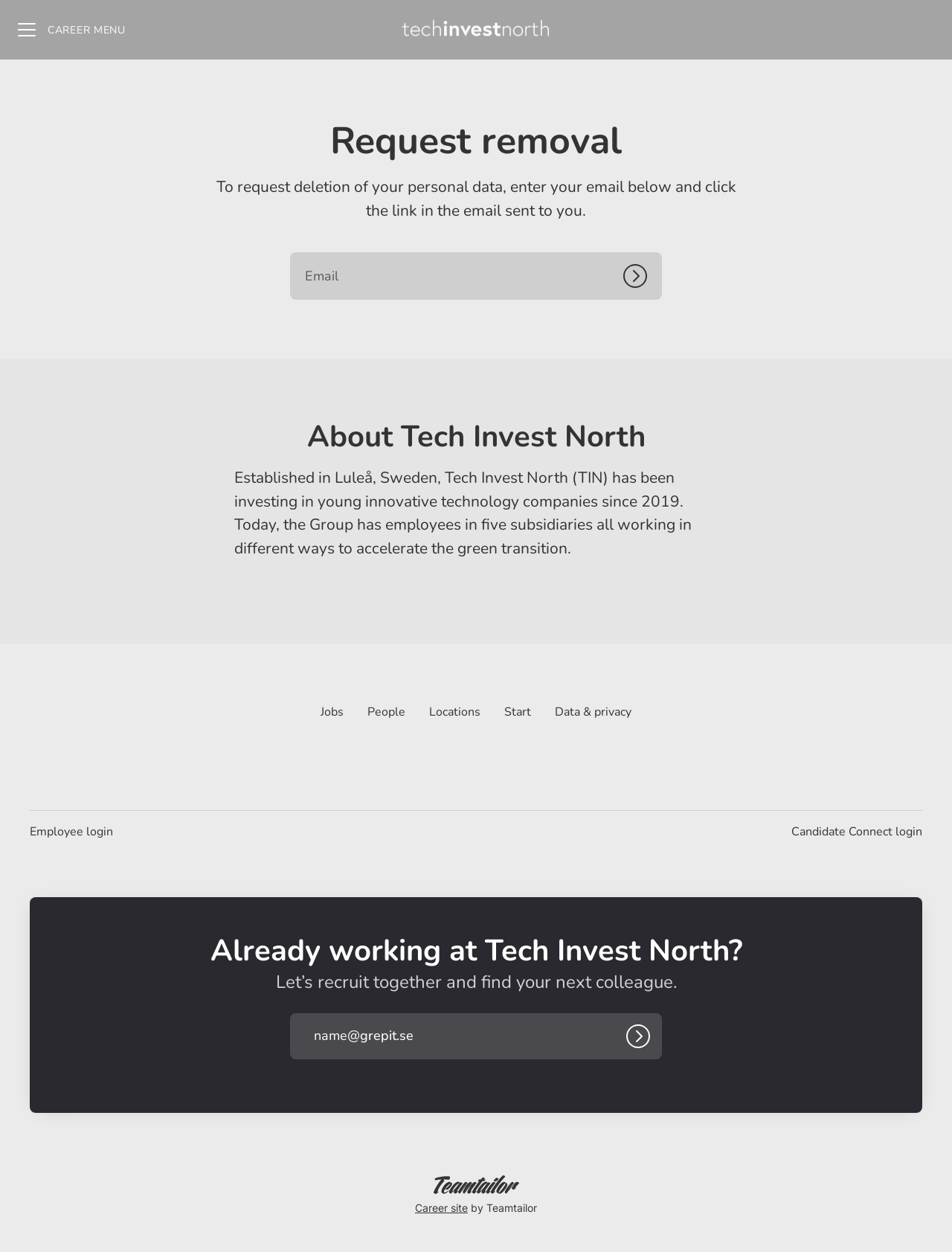Respond with a single word or phrase to the following question:
What is the name of the platform powering this career site?

Teamtailor